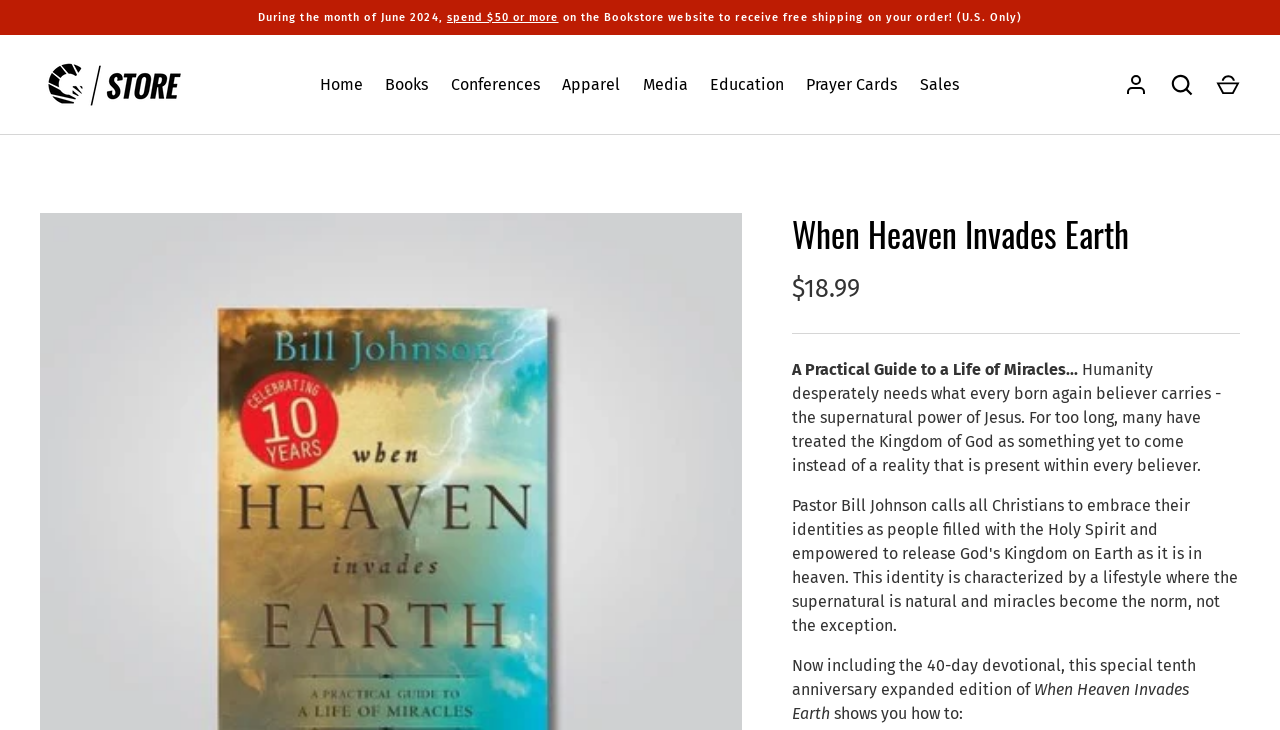Locate the bounding box coordinates of the region to be clicked to comply with the following instruction: "Read the 'HCI and usability' tagged posts". The coordinates must be four float numbers between 0 and 1, in the form [left, top, right, bottom].

None